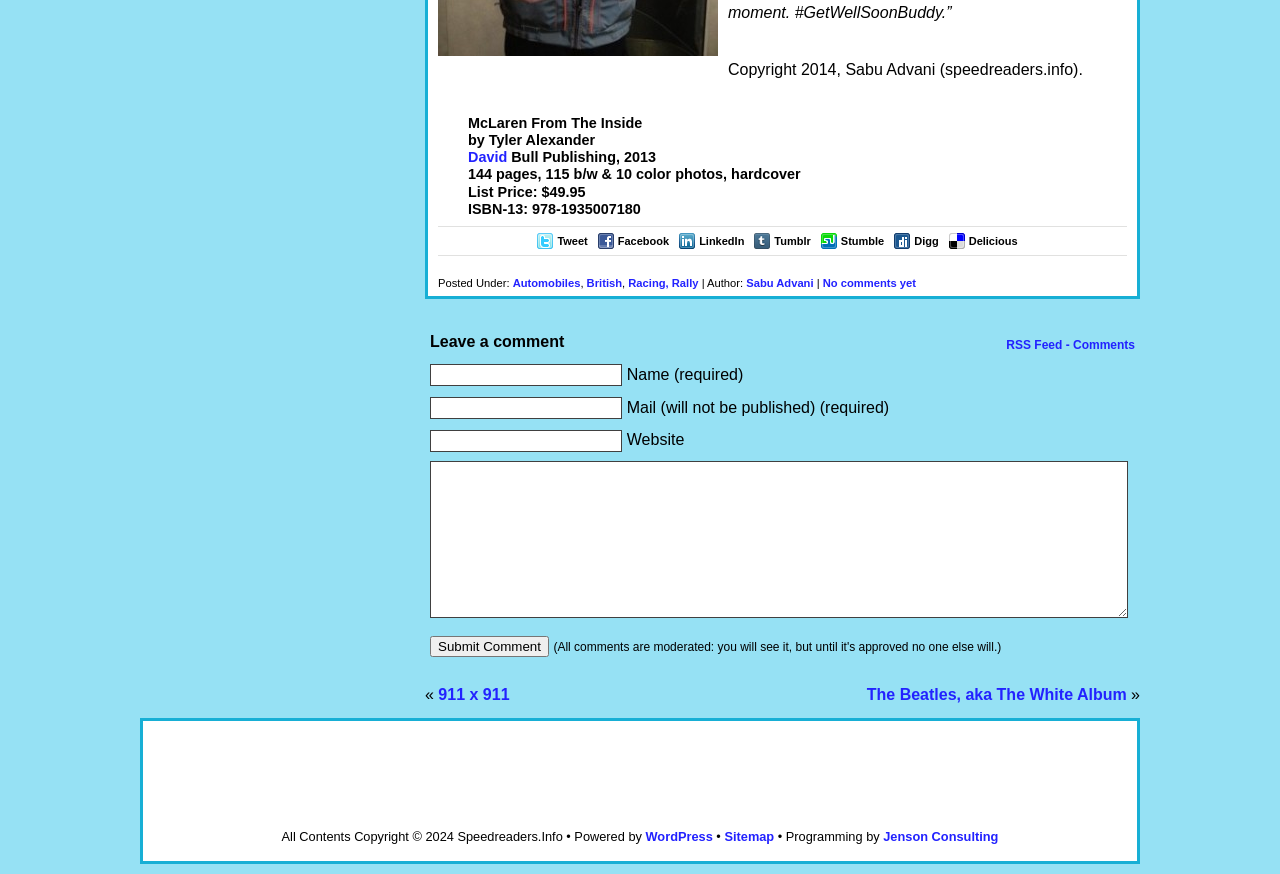What is the purpose of the textbox at the bottom?
Please provide a single word or phrase in response based on the screenshot.

Leave a comment